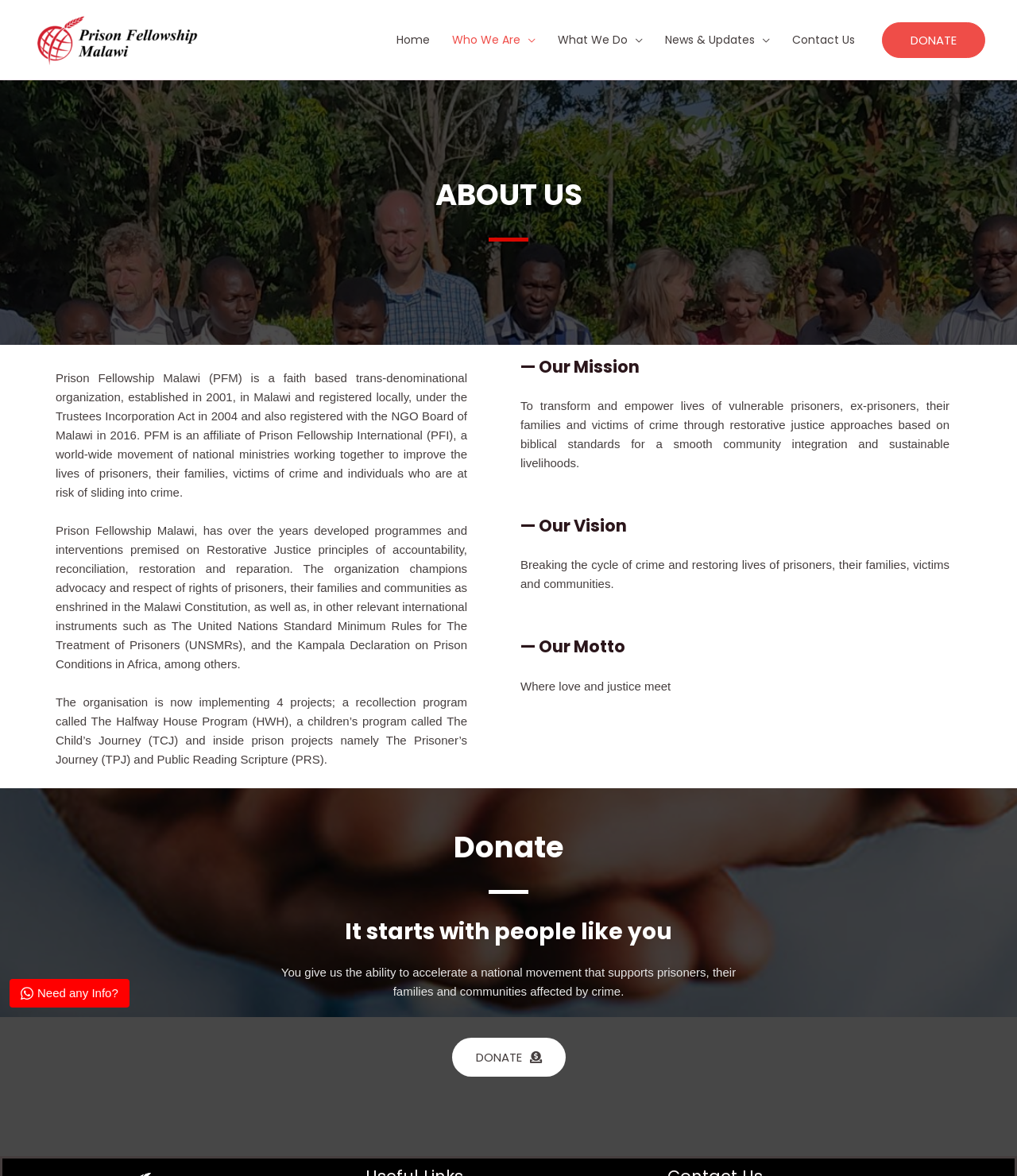With reference to the screenshot, provide a detailed response to the question below:
What is the name of the organization?

The name of the organization can be found in the link 'Prison Fellowship Malawi' at the top of the webpage, and also in the image description 'Prison Fellowship Malawi'.